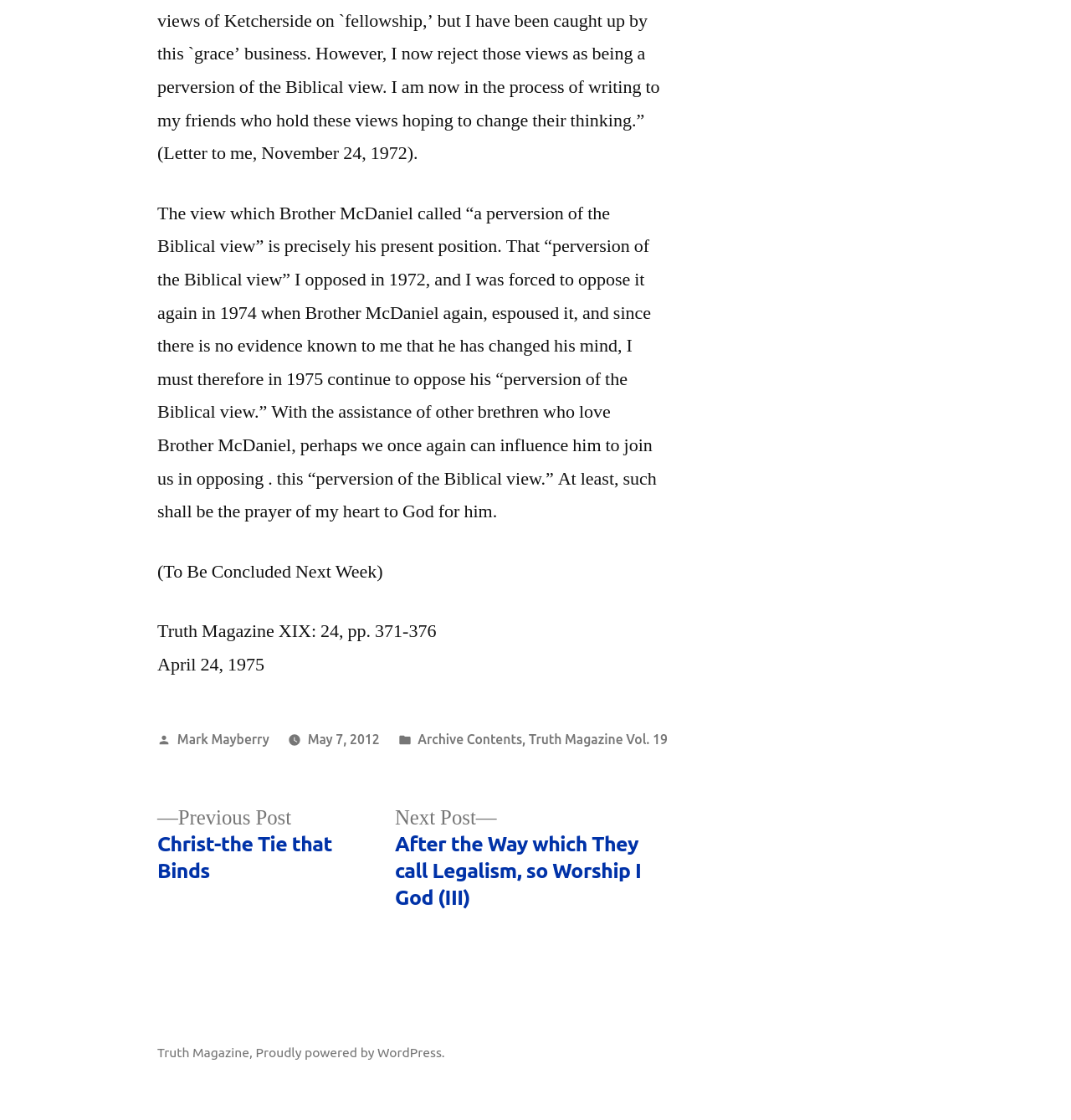Locate the coordinates of the bounding box for the clickable region that fulfills this instruction: "View next post".

[0.369, 0.719, 0.599, 0.814]